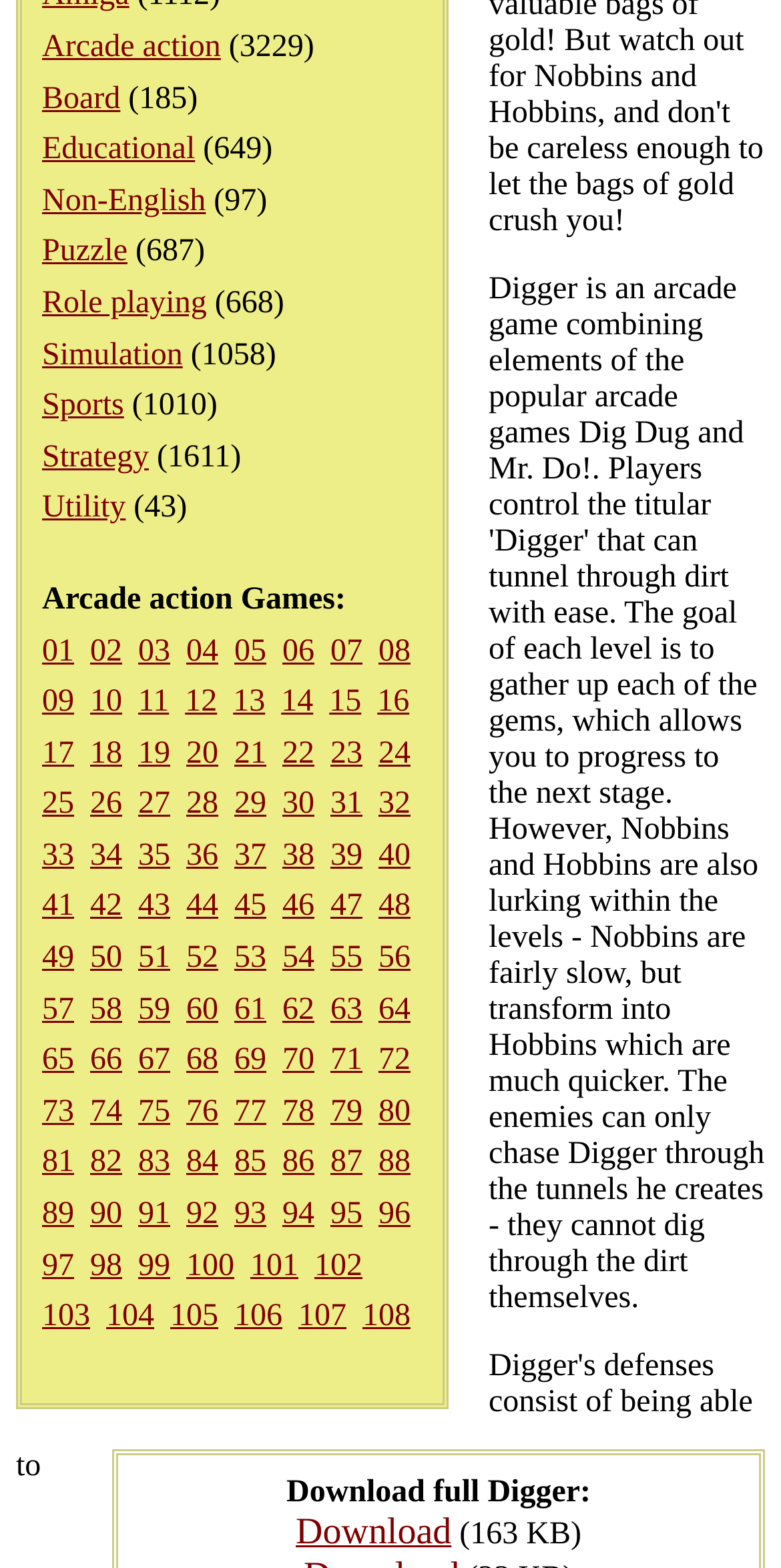Predict the bounding box of the UI element that fits this description: "Role playing".

[0.054, 0.182, 0.265, 0.204]